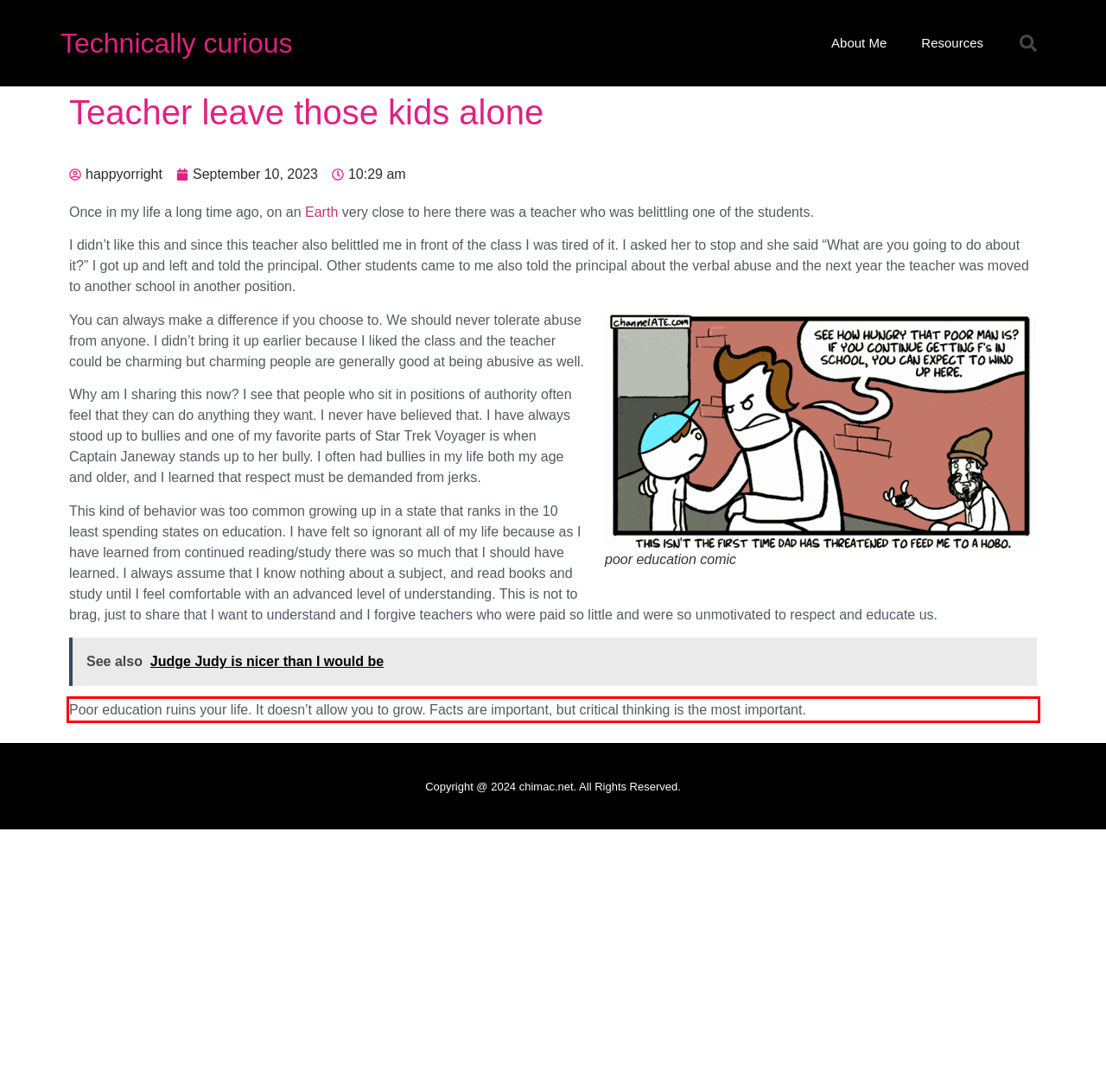You have a webpage screenshot with a red rectangle surrounding a UI element. Extract the text content from within this red bounding box.

Poor education ruins your life. It doesn’t allow you to grow. Facts are important, but critical thinking is the most important.